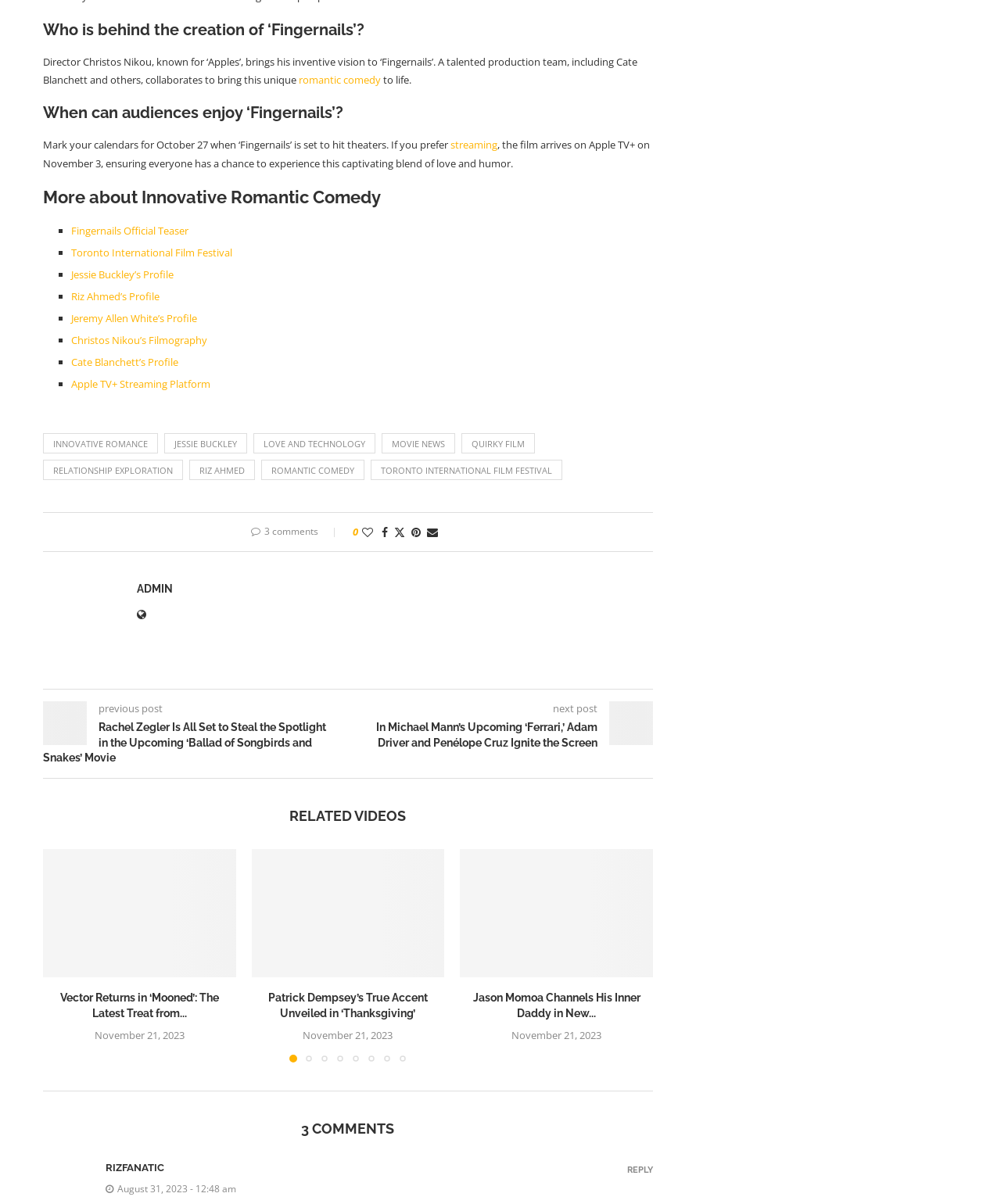Pinpoint the bounding box coordinates for the area that should be clicked to perform the following instruction: "Click on the 'Next slide' button".

[0.618, 0.782, 0.645, 0.804]